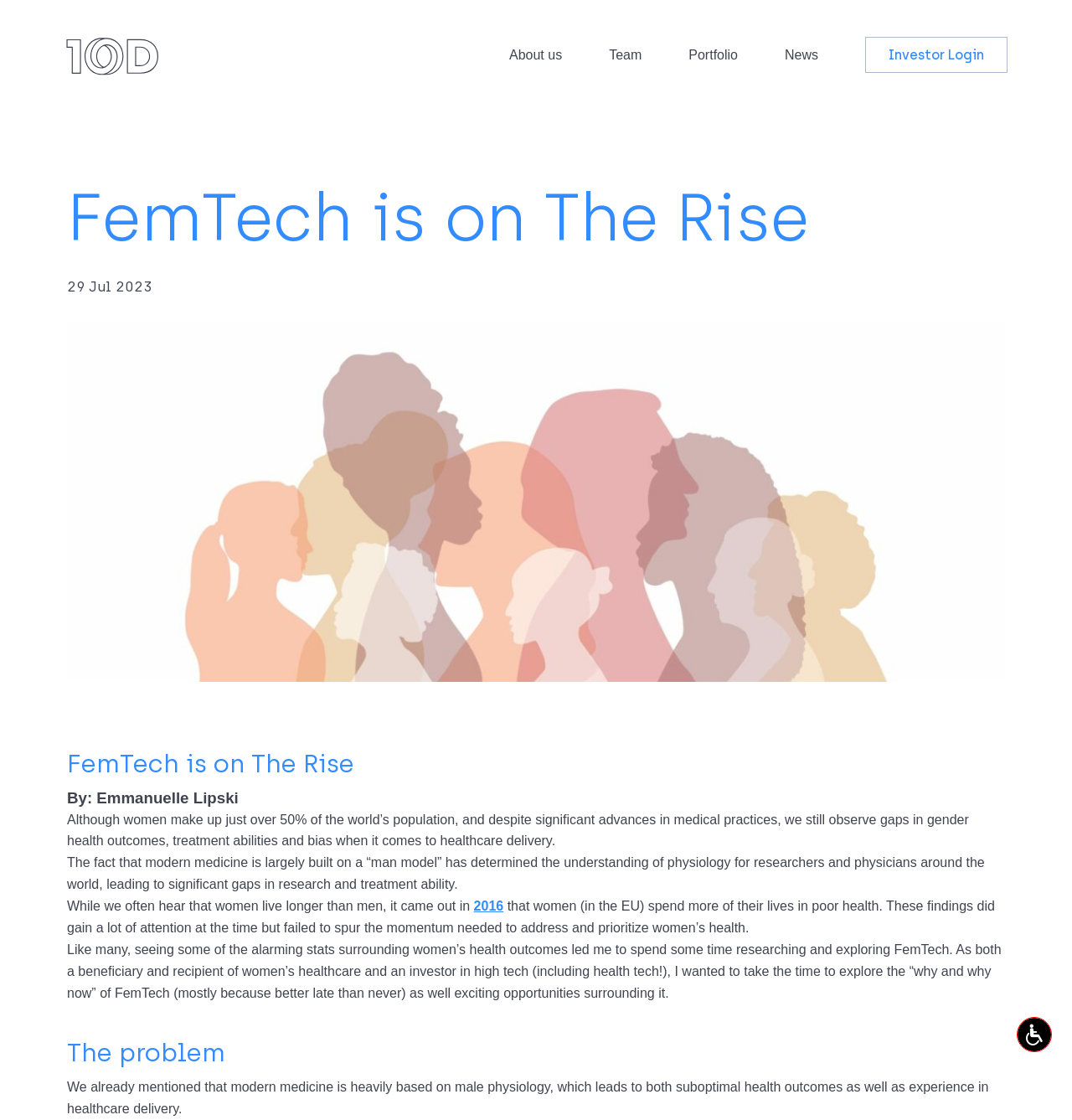Identify the coordinates of the bounding box for the element that must be clicked to accomplish the instruction: "Visit 10D homepage".

[0.06, 0.03, 0.148, 0.068]